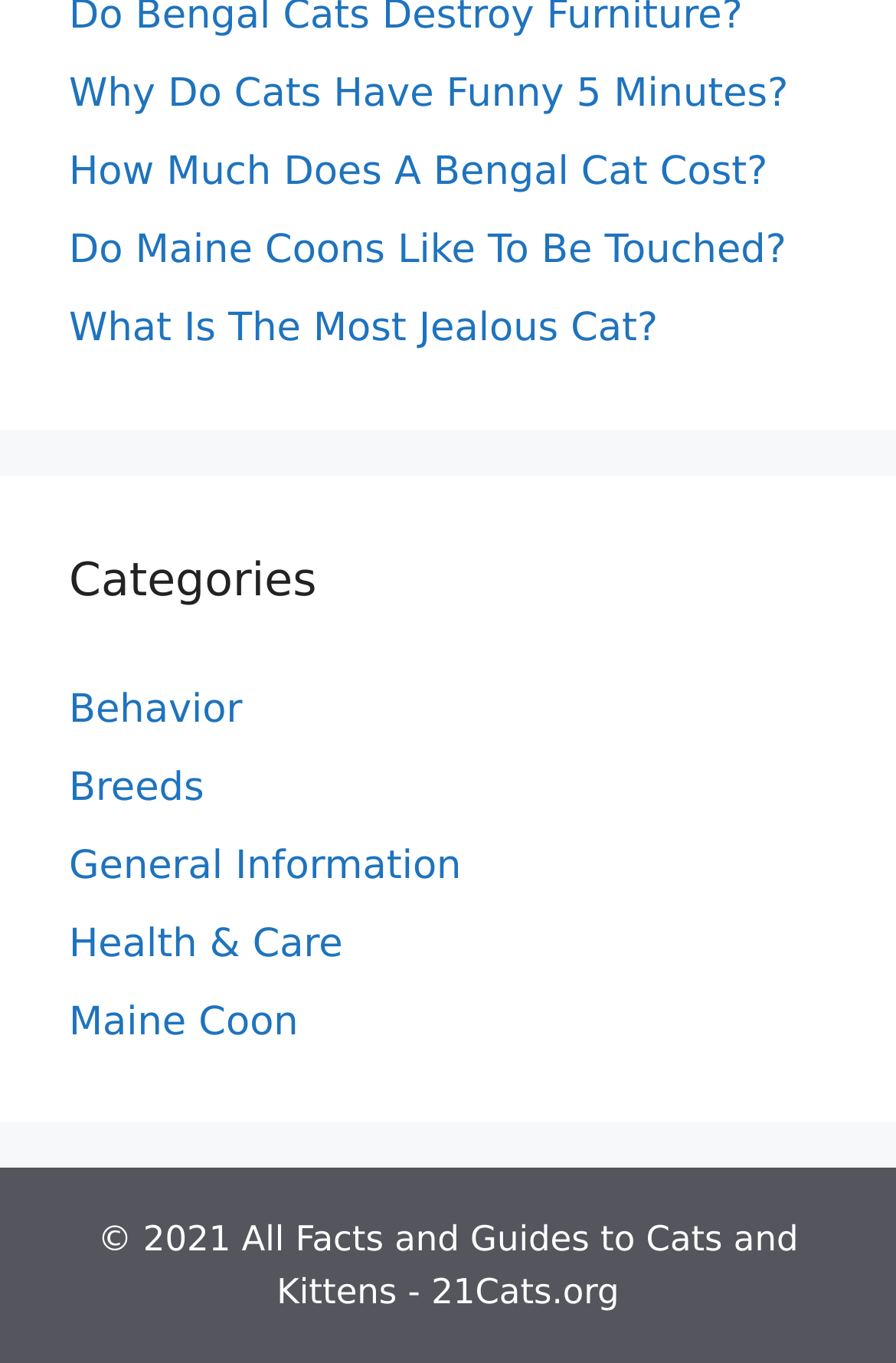How many links are above the 'Categories' heading?
From the screenshot, supply a one-word or short-phrase answer.

4